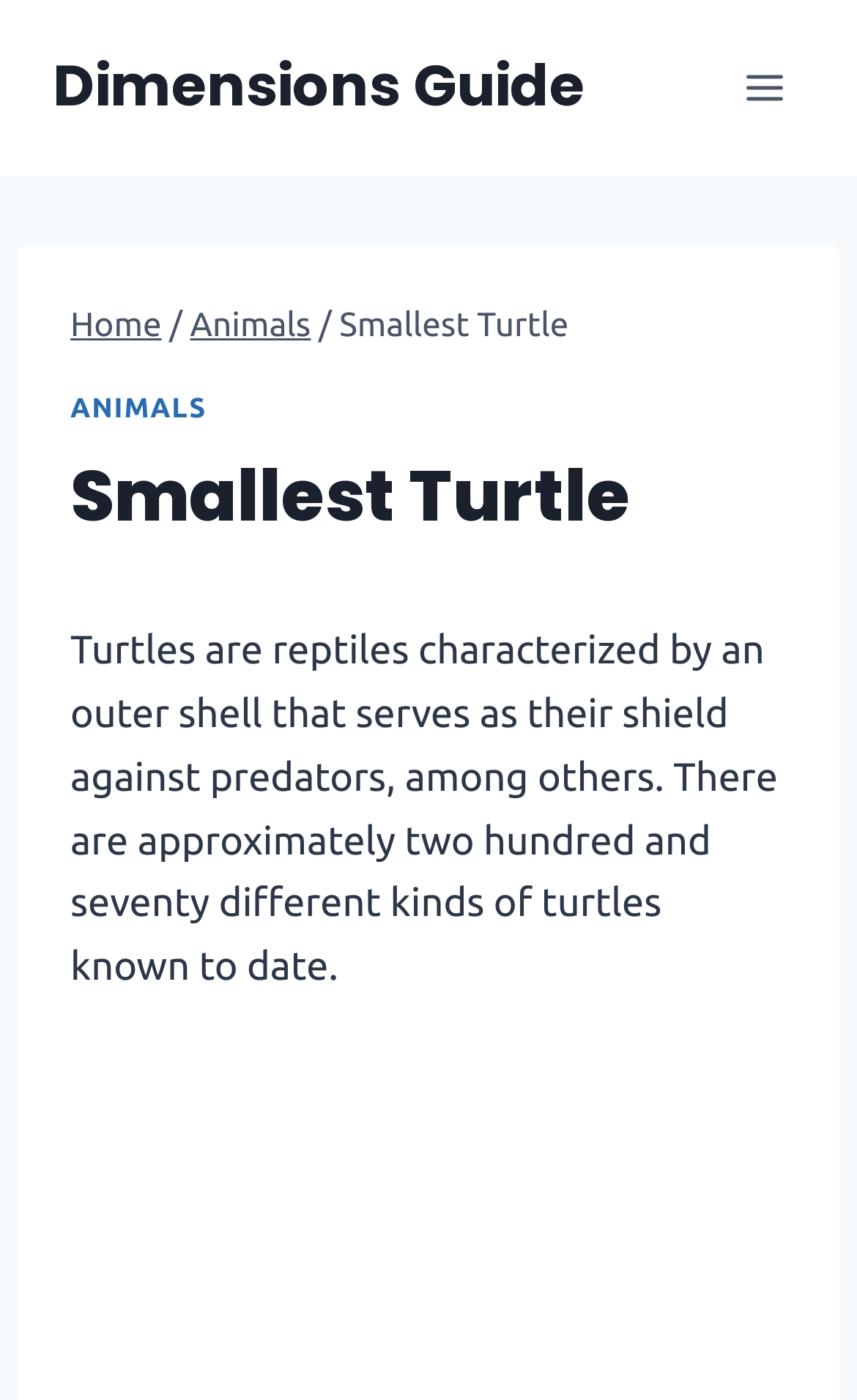Detail the webpage's structure and highlights in your description.

The webpage is about the smallest turtle, providing a dimensions guide. At the top, there is a link to the "Dimensions Guide" and a button to "Open menu" on the right side. 

Below the top section, there is a header area that contains a navigation section with breadcrumbs, showing the path "Home > Animals > Smallest Turtle". 

Underneath the navigation section, there is a link to "ANIMALS" and a heading that reads "Smallest Turtle". 

The main content of the webpage starts with a paragraph of text that describes turtles, stating that they are reptiles with an outer shell that protects them from predators, and that there are approximately 270 different kinds of turtles known to date.